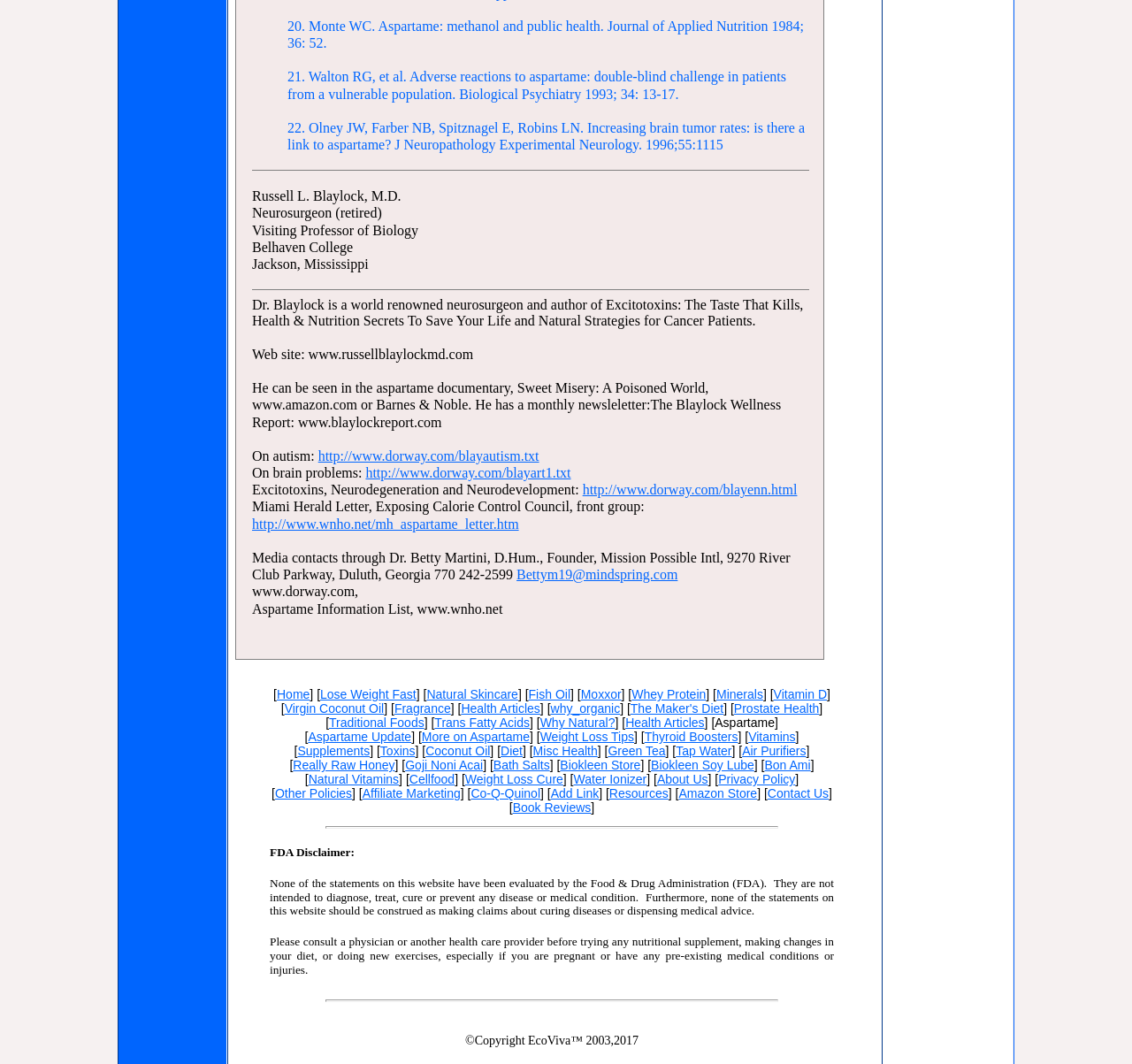Identify the bounding box coordinates for the element that needs to be clicked to fulfill this instruction: "Read the article on autism by Dr. Blaylock". Provide the coordinates in the format of four float numbers between 0 and 1: [left, top, right, bottom].

[0.281, 0.421, 0.476, 0.435]